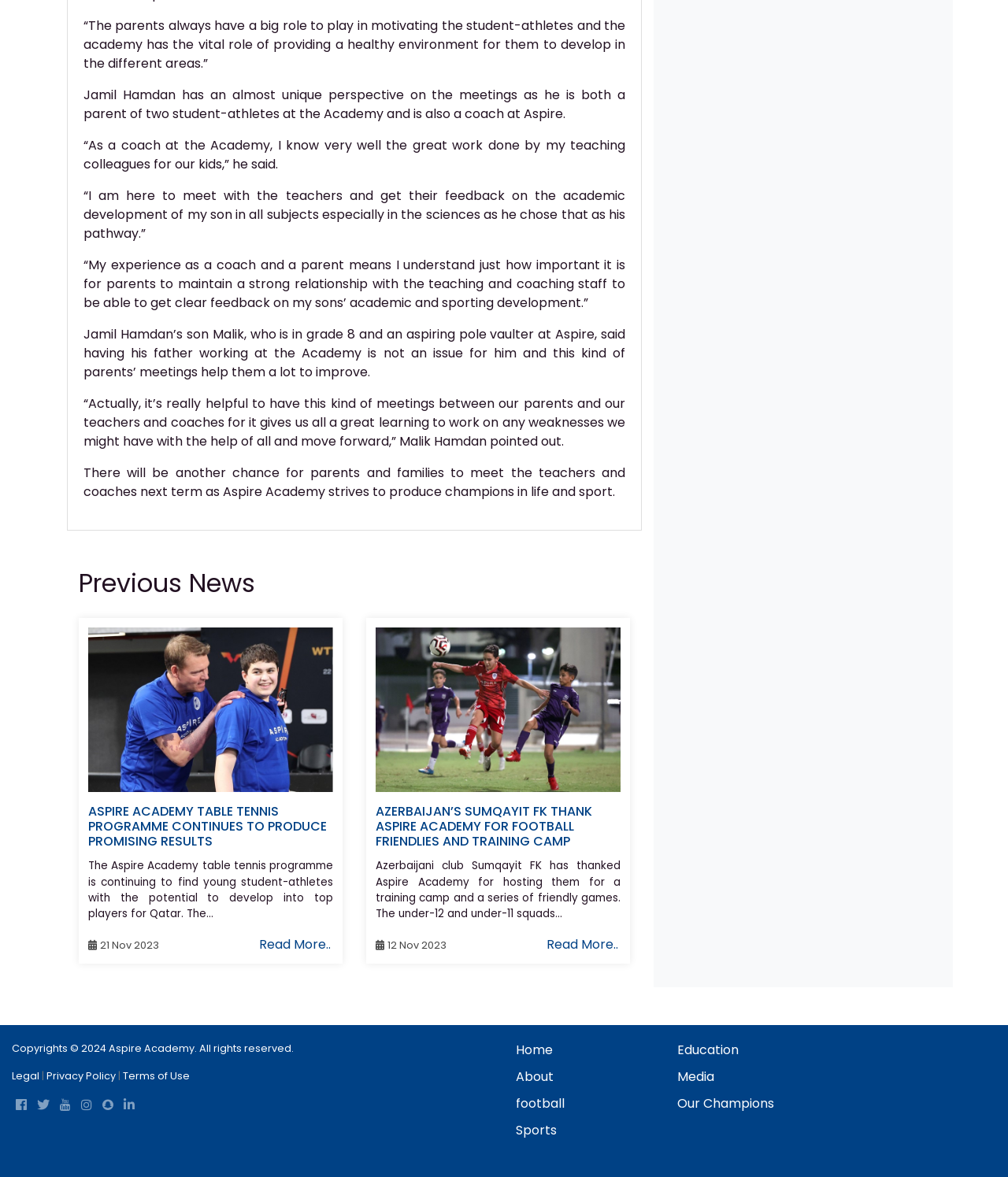Locate the bounding box coordinates of the element I should click to achieve the following instruction: "Learn more about Azerbaijan’s Sumqayit FK".

[0.373, 0.681, 0.588, 0.722]